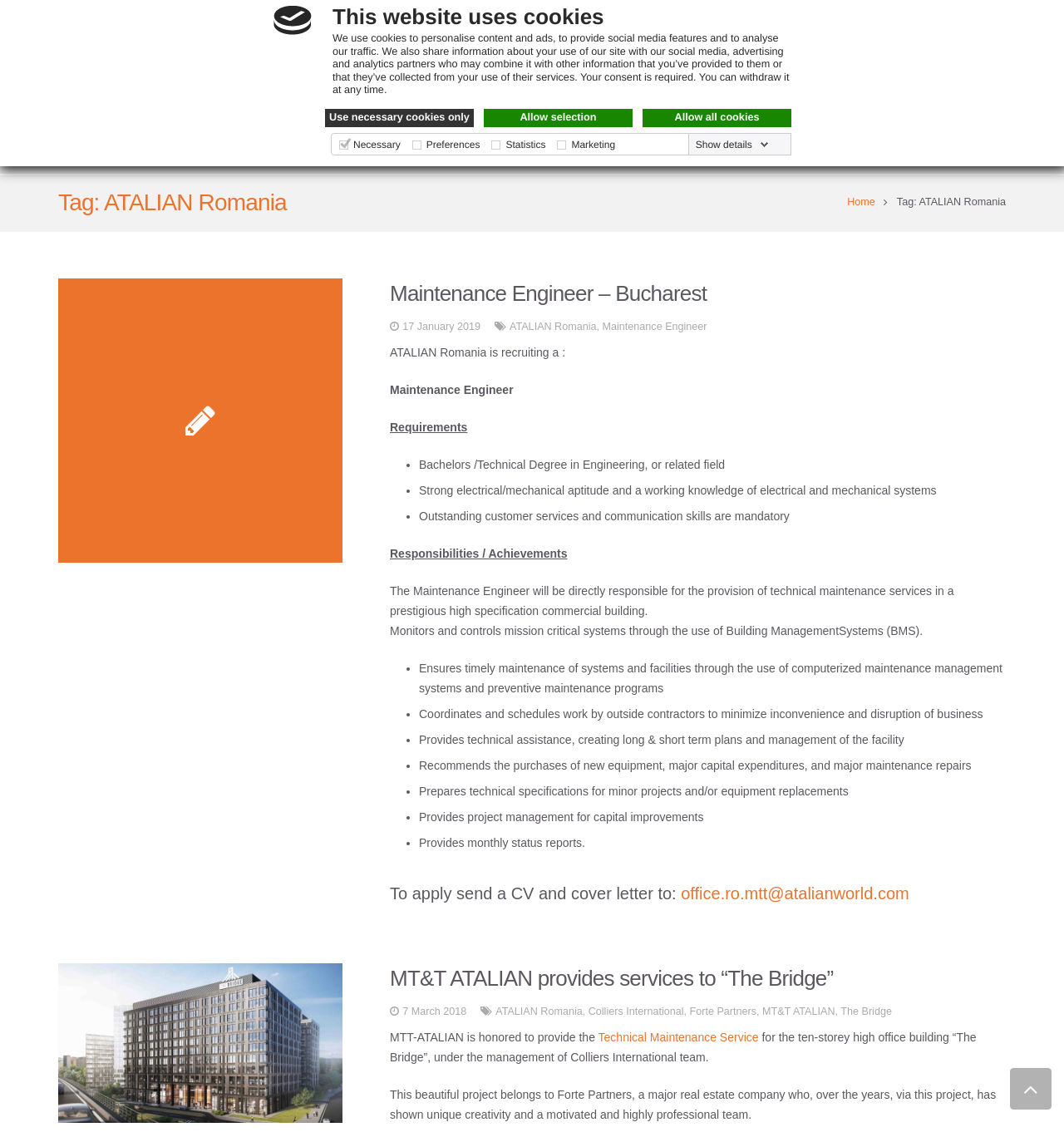What is the company name in the logo?
Make sure to answer the question with a detailed and comprehensive explanation.

The logo is located at the top left of the webpage, and it is an image with the text 'ATALIAN Romania'.